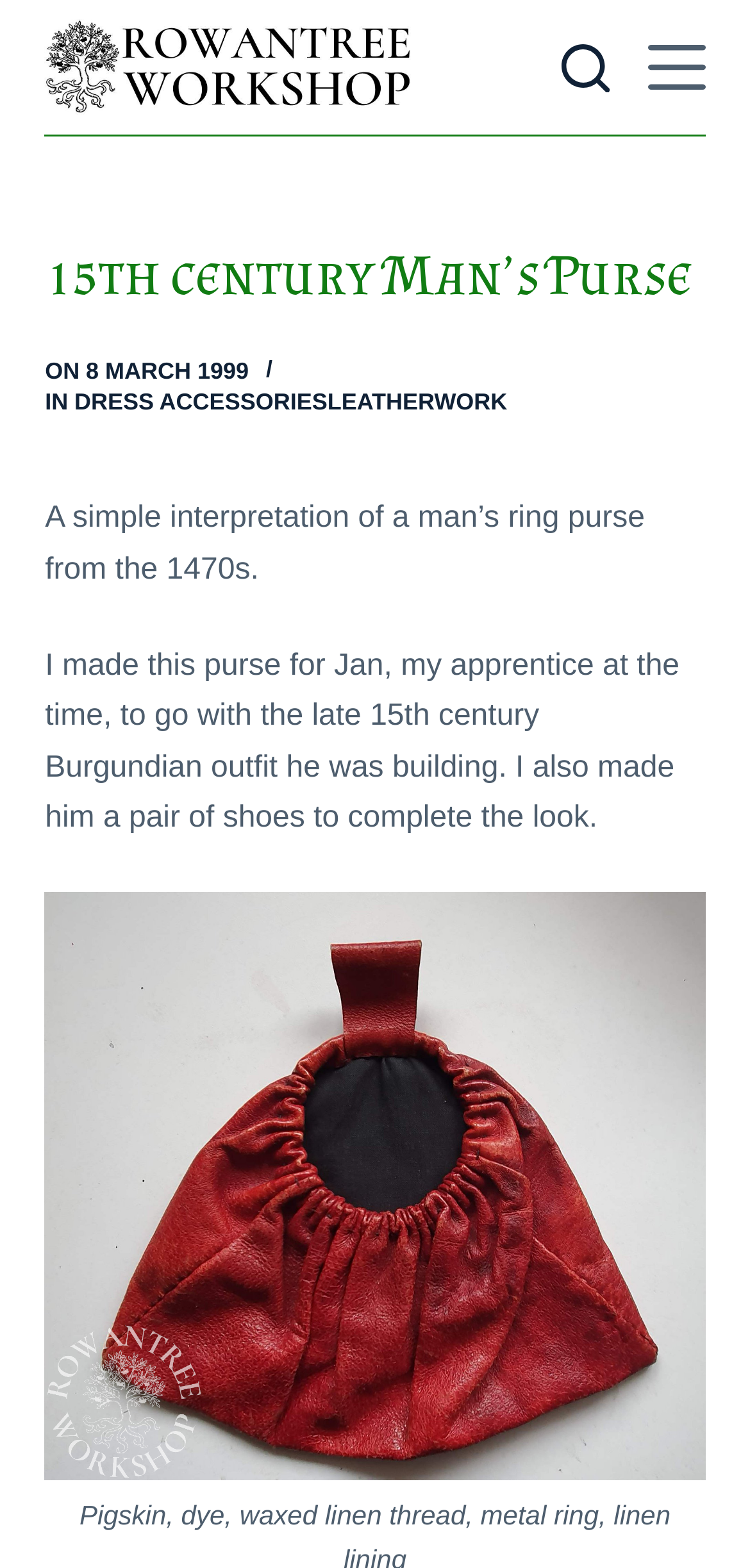What is the name of the workshop?
Please provide a detailed and comprehensive answer to the question.

I found the name of the workshop by looking at the logo link at the top of the page, which says 'Rowantree workshop logo'.